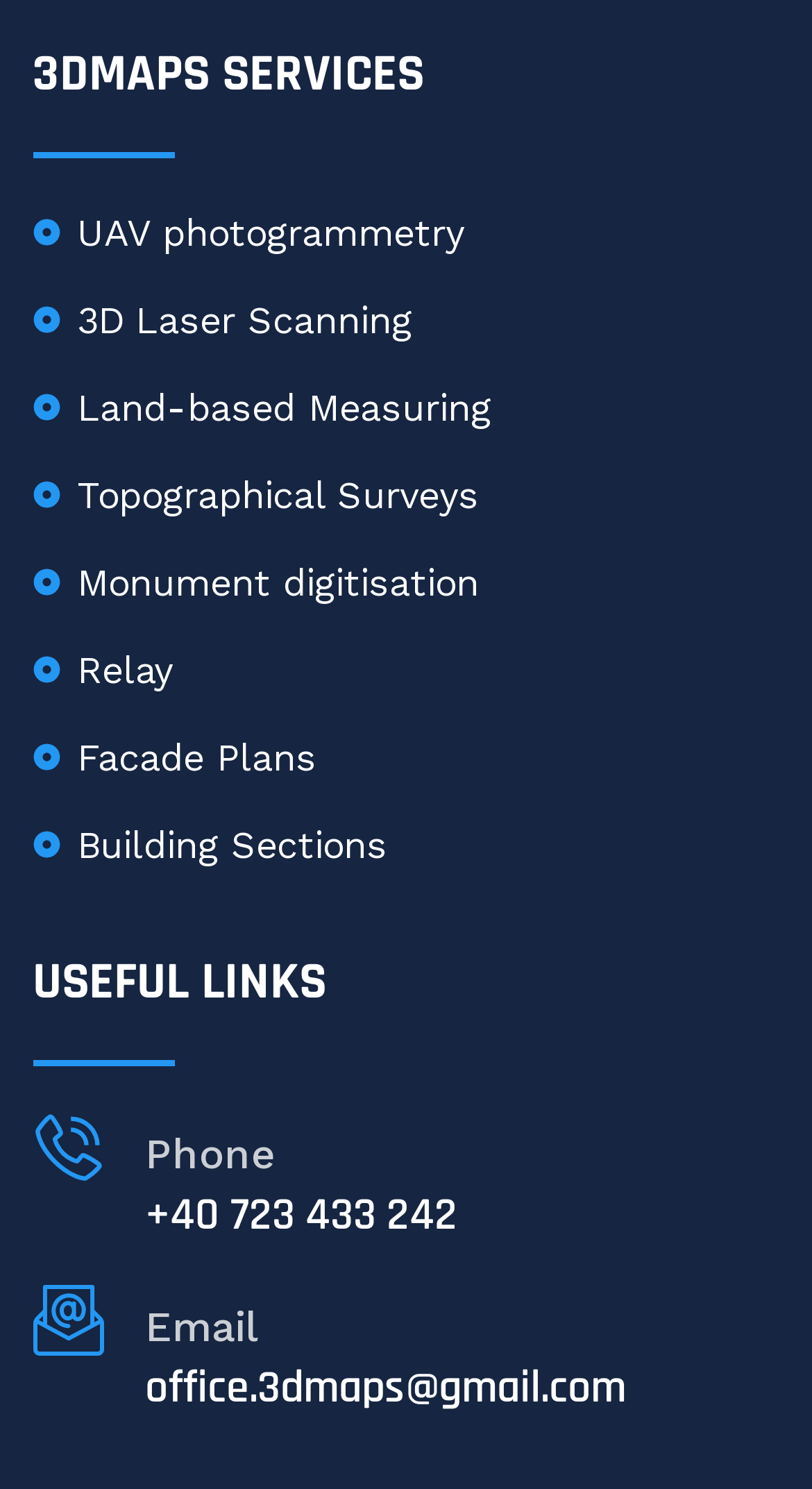Pinpoint the bounding box coordinates of the element that must be clicked to accomplish the following instruction: "Contact via Phone". The coordinates should be in the format of four float numbers between 0 and 1, i.e., [left, top, right, bottom].

[0.178, 0.758, 0.337, 0.791]